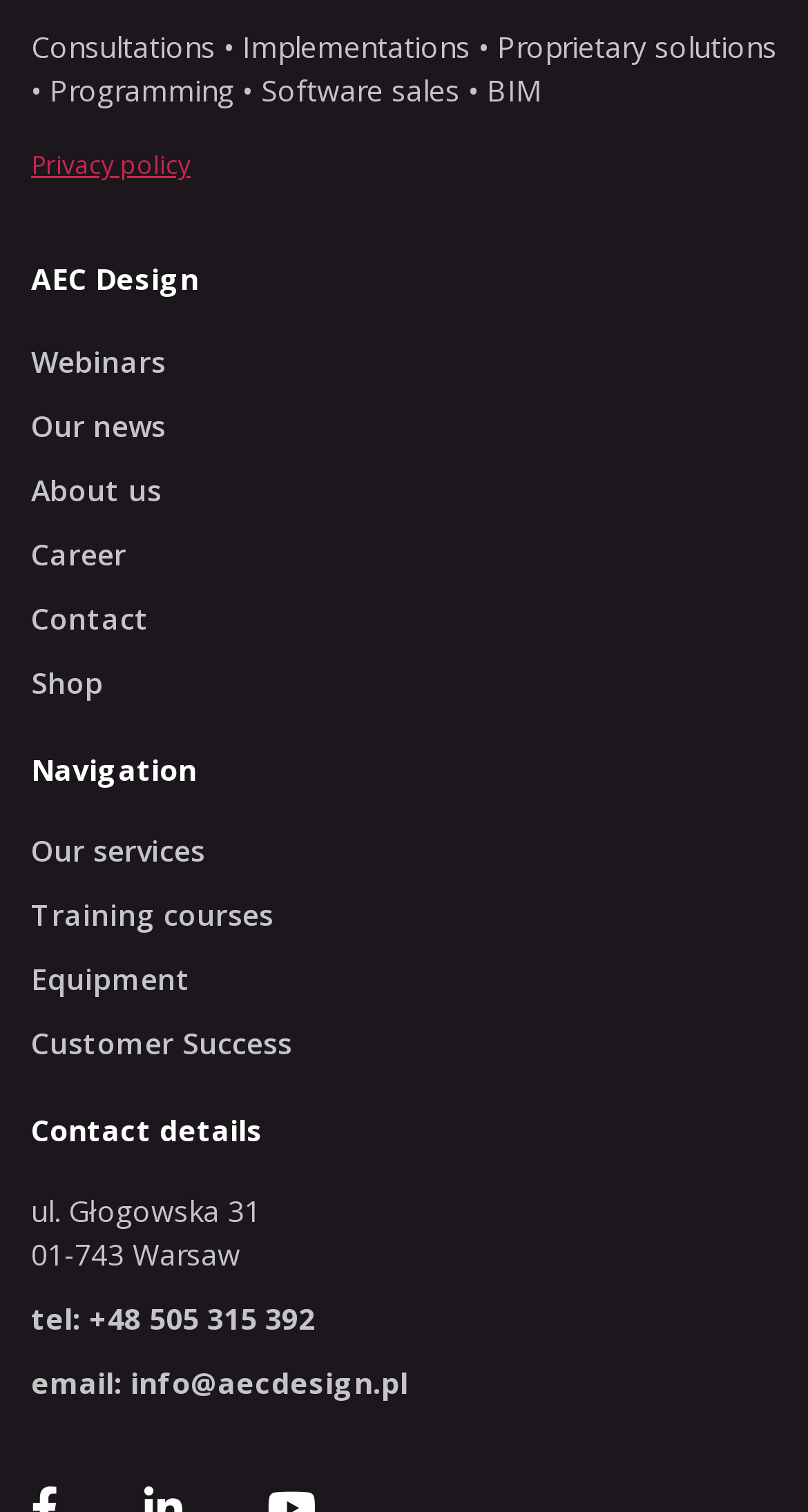What is the address of AEC Design?
Respond to the question with a single word or phrase according to the image.

ul. Głogowska 31, Warsaw